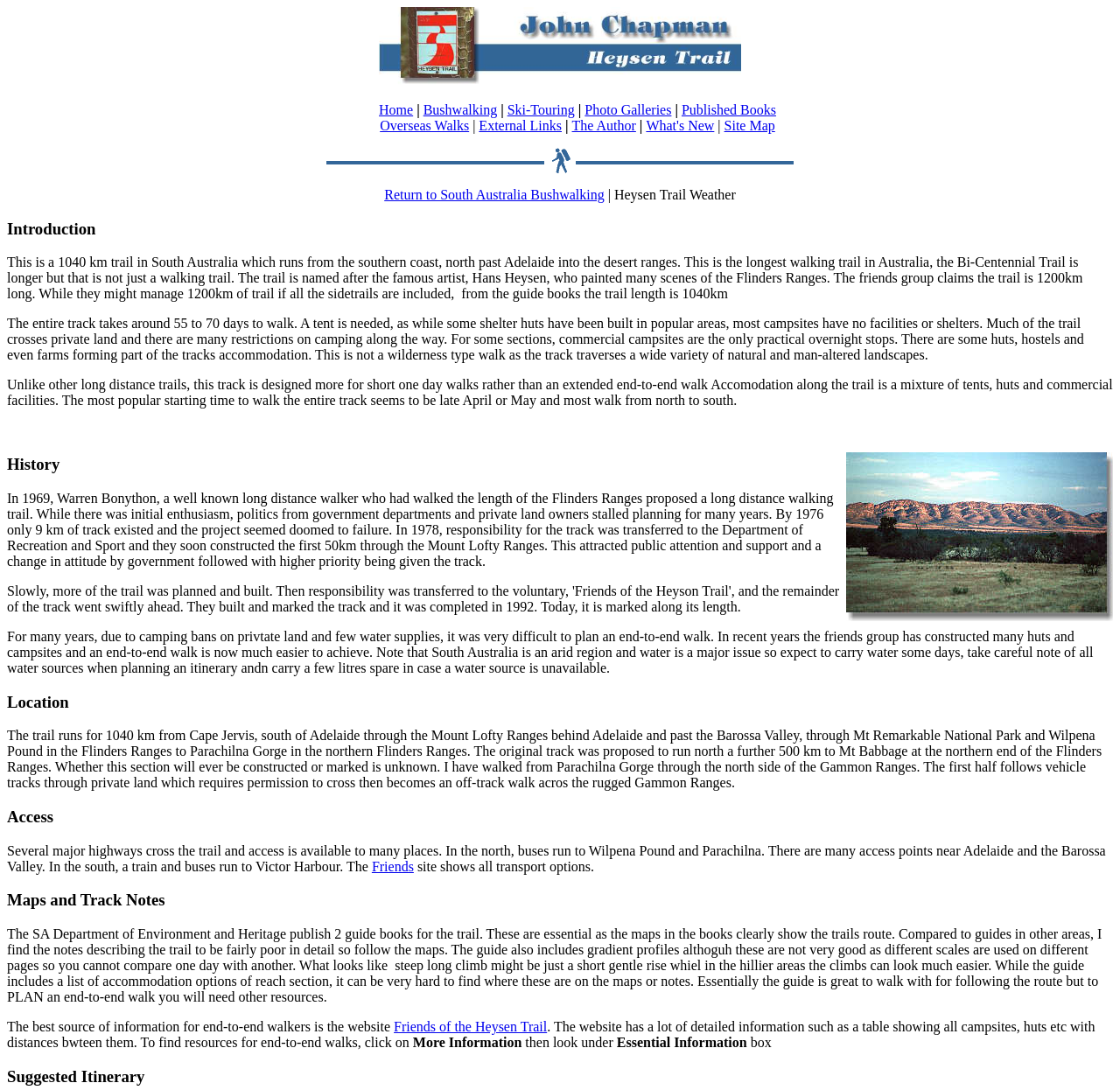Determine the bounding box coordinates of the clickable region to execute the instruction: "Click on Site Map". The coordinates should be four float numbers between 0 and 1, denoted as [left, top, right, bottom].

[0.647, 0.108, 0.692, 0.122]